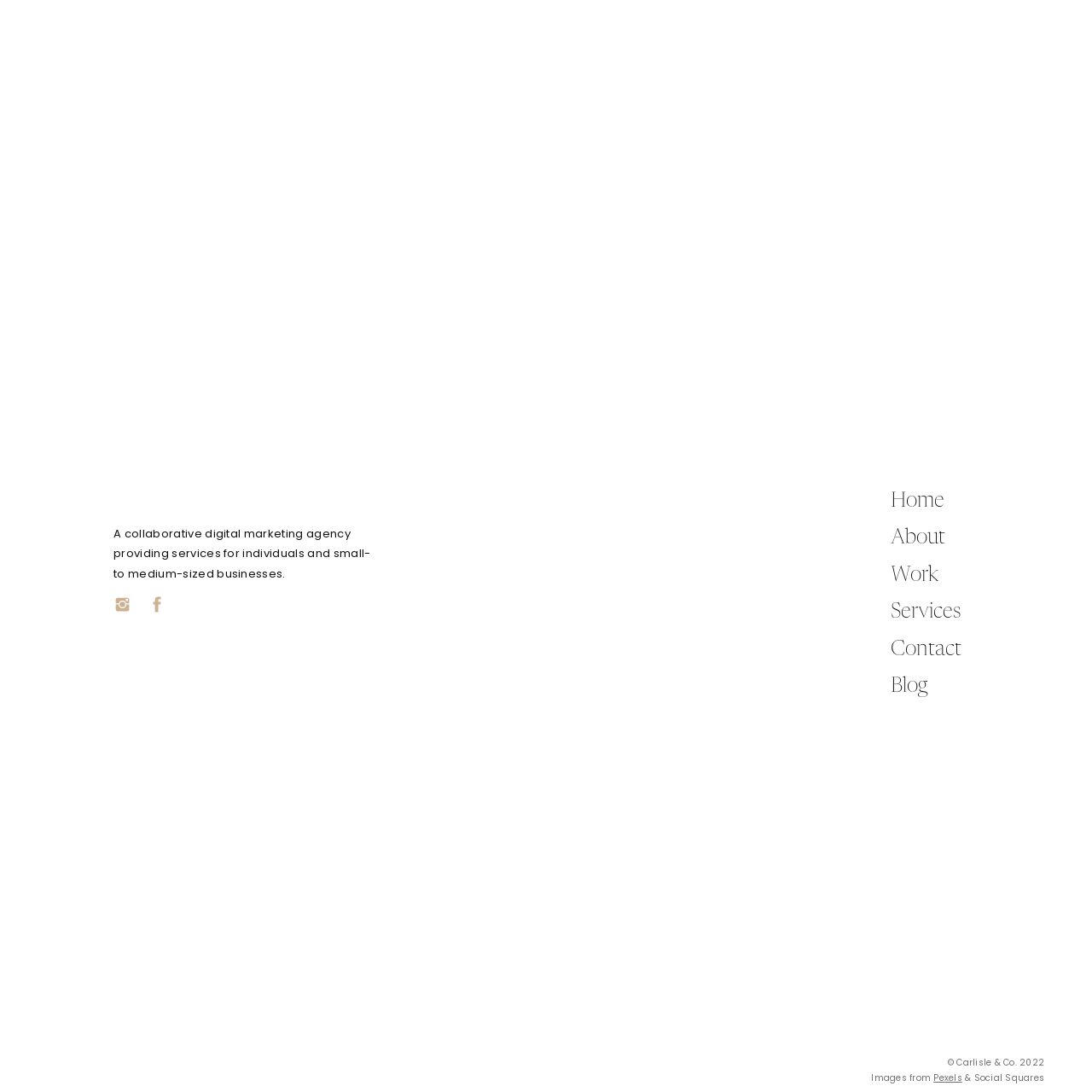What is the aesthetic of the post?
Inspect the image enclosed by the red bounding box and respond with as much detail as possible.

The caption describes the post as having a classic monochrome aesthetic, which suggests a simple and timeless visual style.